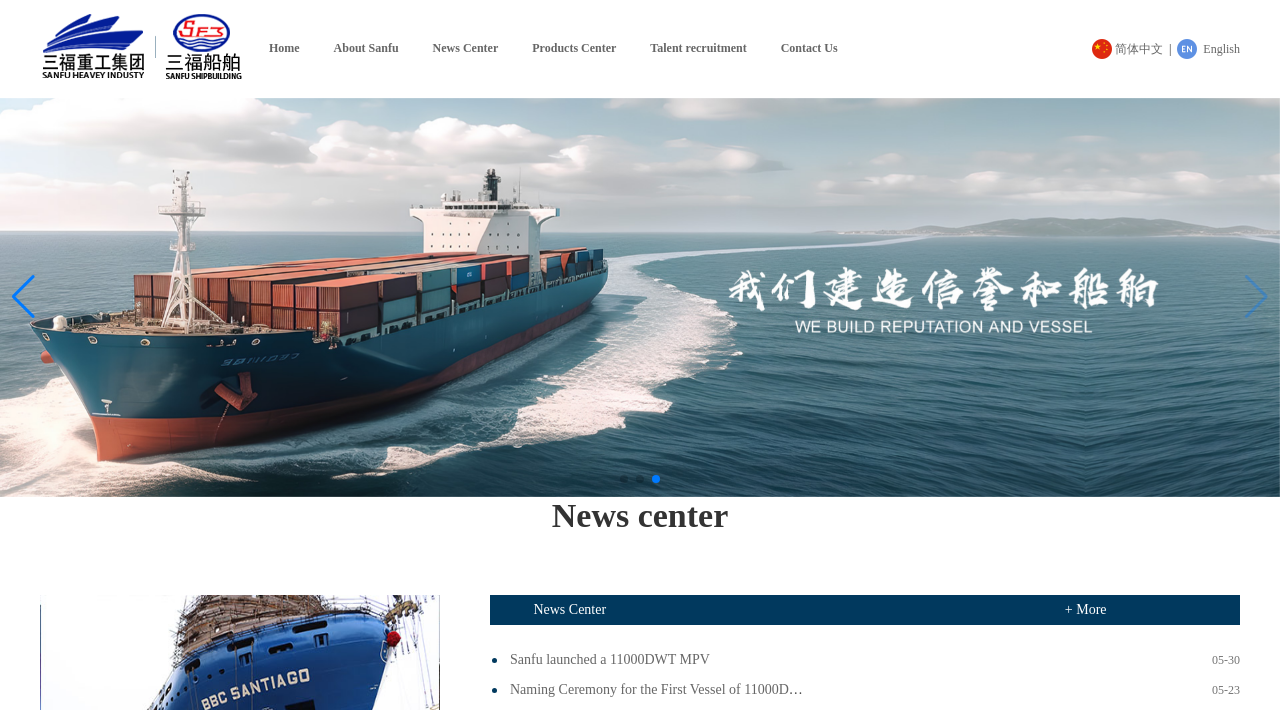Please identify the bounding box coordinates of the area I need to click to accomplish the following instruction: "View news center".

[0.338, 0.058, 0.389, 0.077]